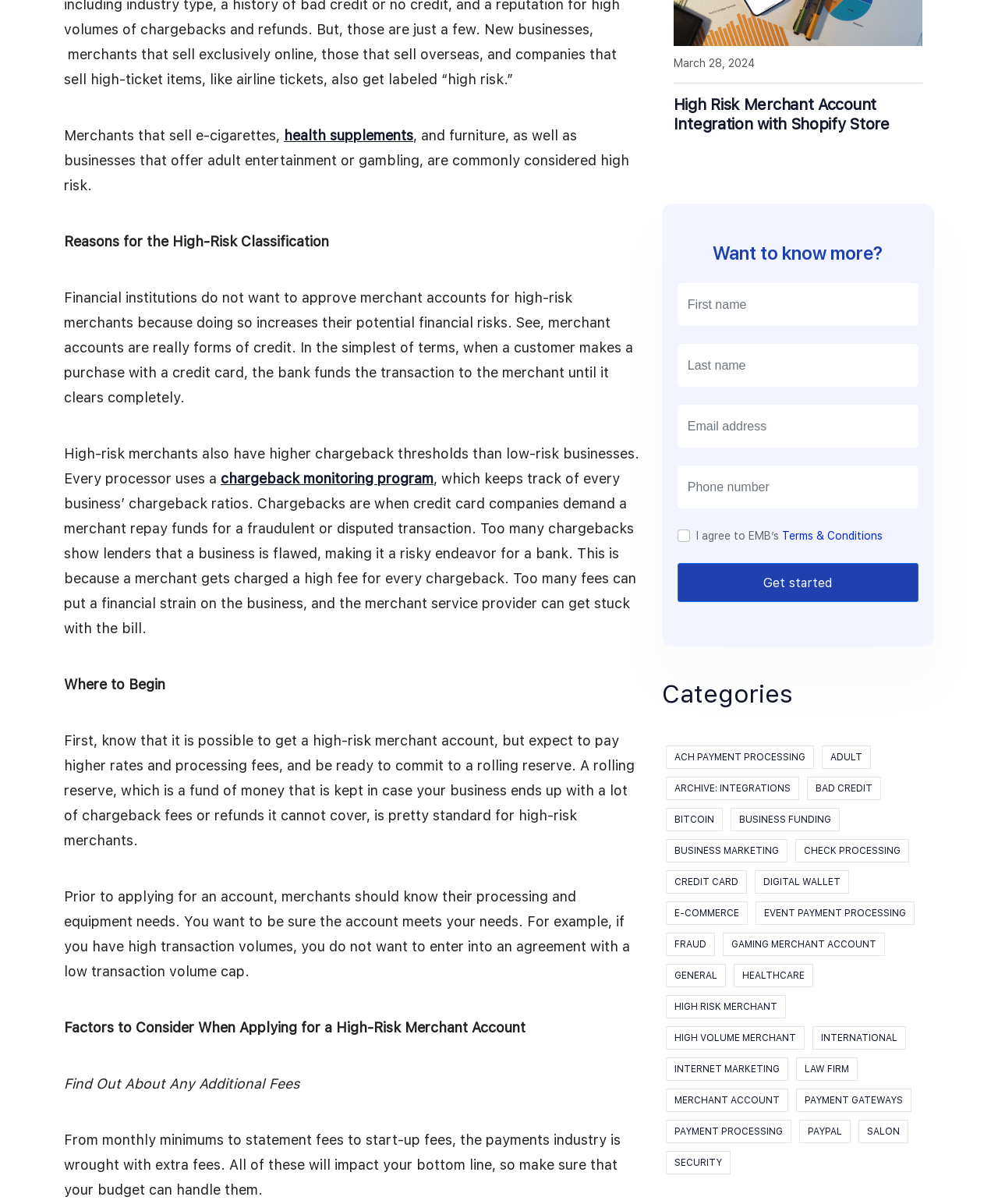What is the purpose of a chargeback monitoring program?
Based on the screenshot, answer the question with a single word or phrase.

to track chargeback ratios